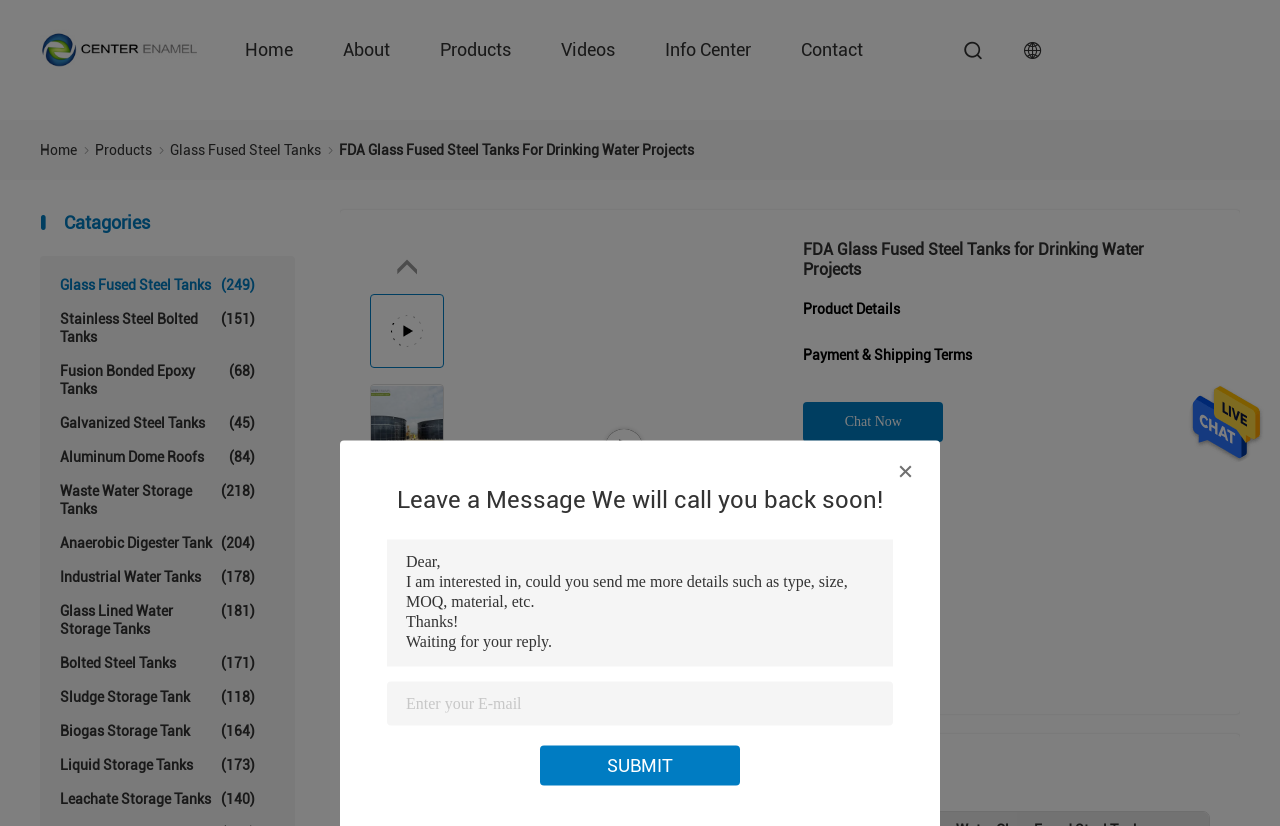From the webpage screenshot, predict the bounding box of the UI element that matches this description: "products".

[0.344, 0.047, 0.399, 0.074]